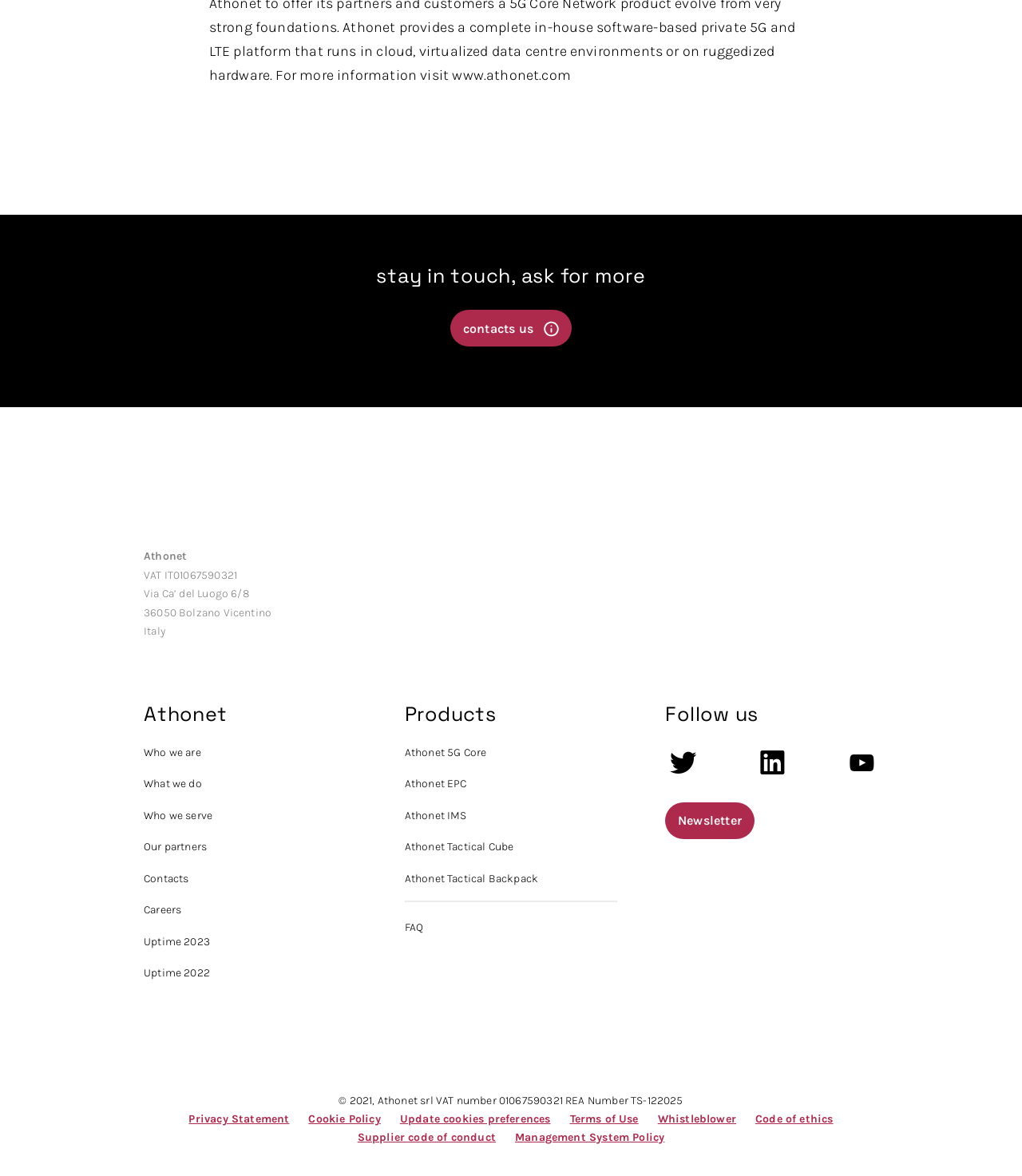Respond to the following question using a concise word or phrase: 
How many product links are there?

6